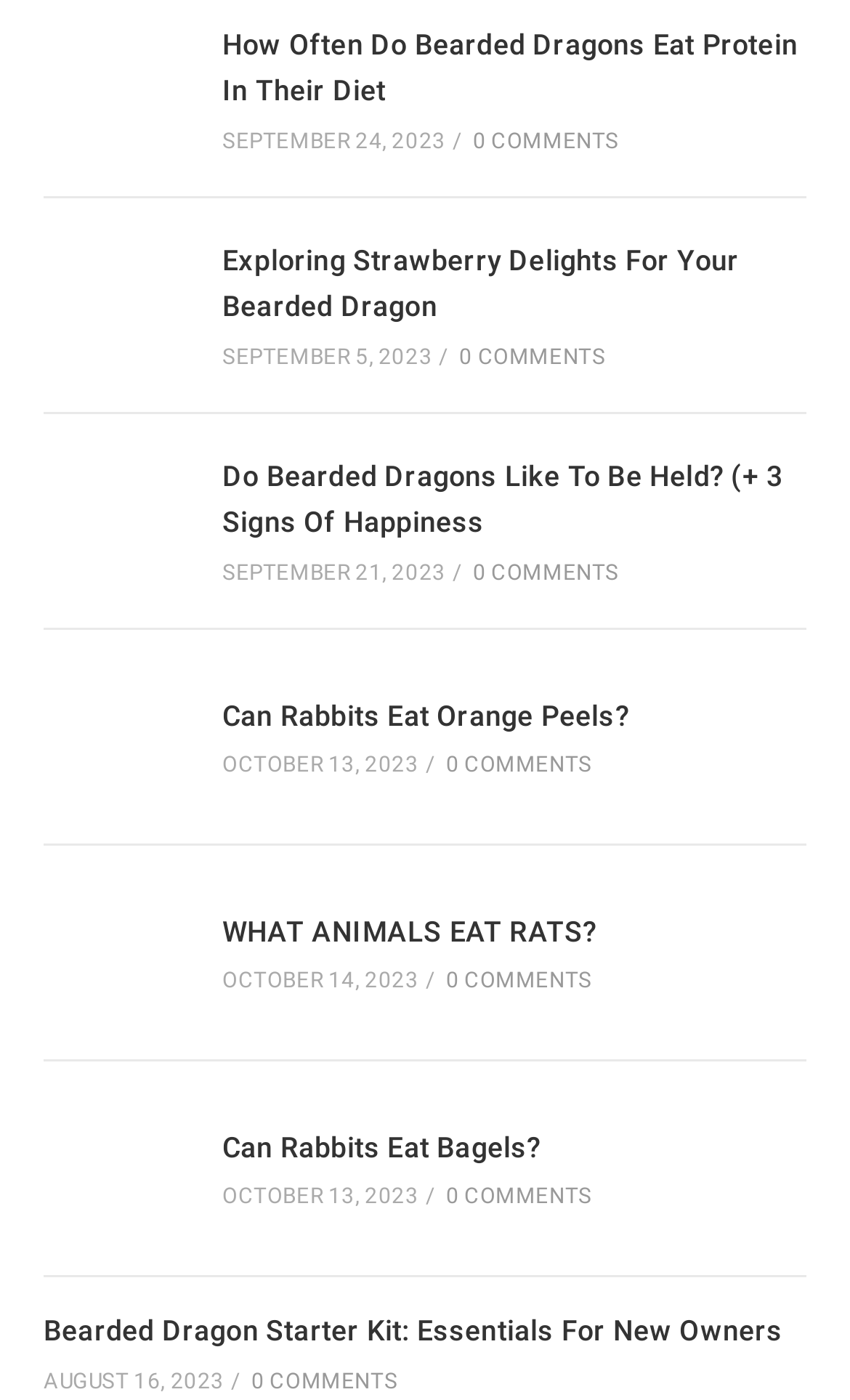Determine the bounding box coordinates of the clickable element necessary to fulfill the instruction: "Check if rabbits can eat orange peels". Provide the coordinates as four float numbers within the 0 to 1 range, i.e., [left, top, right, bottom].

[0.051, 0.473, 0.226, 0.579]